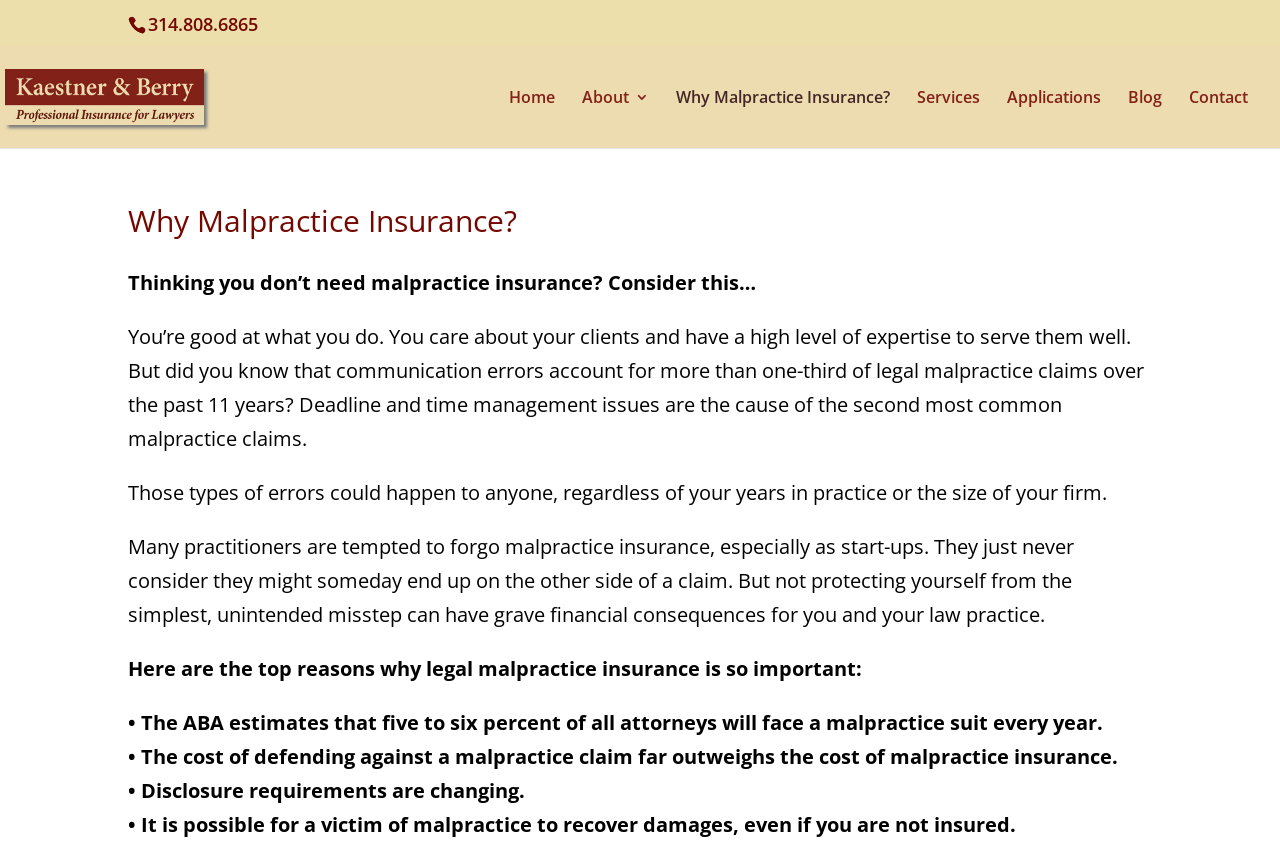Explain the contents of the webpage comprehensively.

The webpage is about the importance of malpractice insurance, specifically for legal professionals. At the top left corner, there is a phone number "314.808.6865" and a link to "Kaestner & Berry Insurance" with an accompanying image of the company's logo. Below this, there is a navigation menu with links to "Home", "About", "Why Malpractice Insurance?", "Services", "Applications", "Blog", and "Contact".

The main content of the page is headed by a title "Why Malpractice Insurance?" and a subheading "Thinking you don’t need malpractice insurance? Consider this…". The text that follows explains the importance of malpractice insurance, citing statistics and reasons why it is crucial for legal professionals to have this type of insurance. The text is divided into paragraphs, with the first paragraph highlighting the risks of communication errors and deadline management issues that can lead to malpractice claims. The subsequent paragraphs emphasize that even experienced professionals can make mistakes and that not having malpractice insurance can have severe financial consequences.

The text also lists the top reasons why legal malpractice insurance is important, including the high likelihood of facing a malpractice suit, the high cost of defending against a claim, and the changing disclosure requirements. The page appears to be informative, providing legal professionals with a clear understanding of the importance of malpractice insurance and the potential risks of not having it.